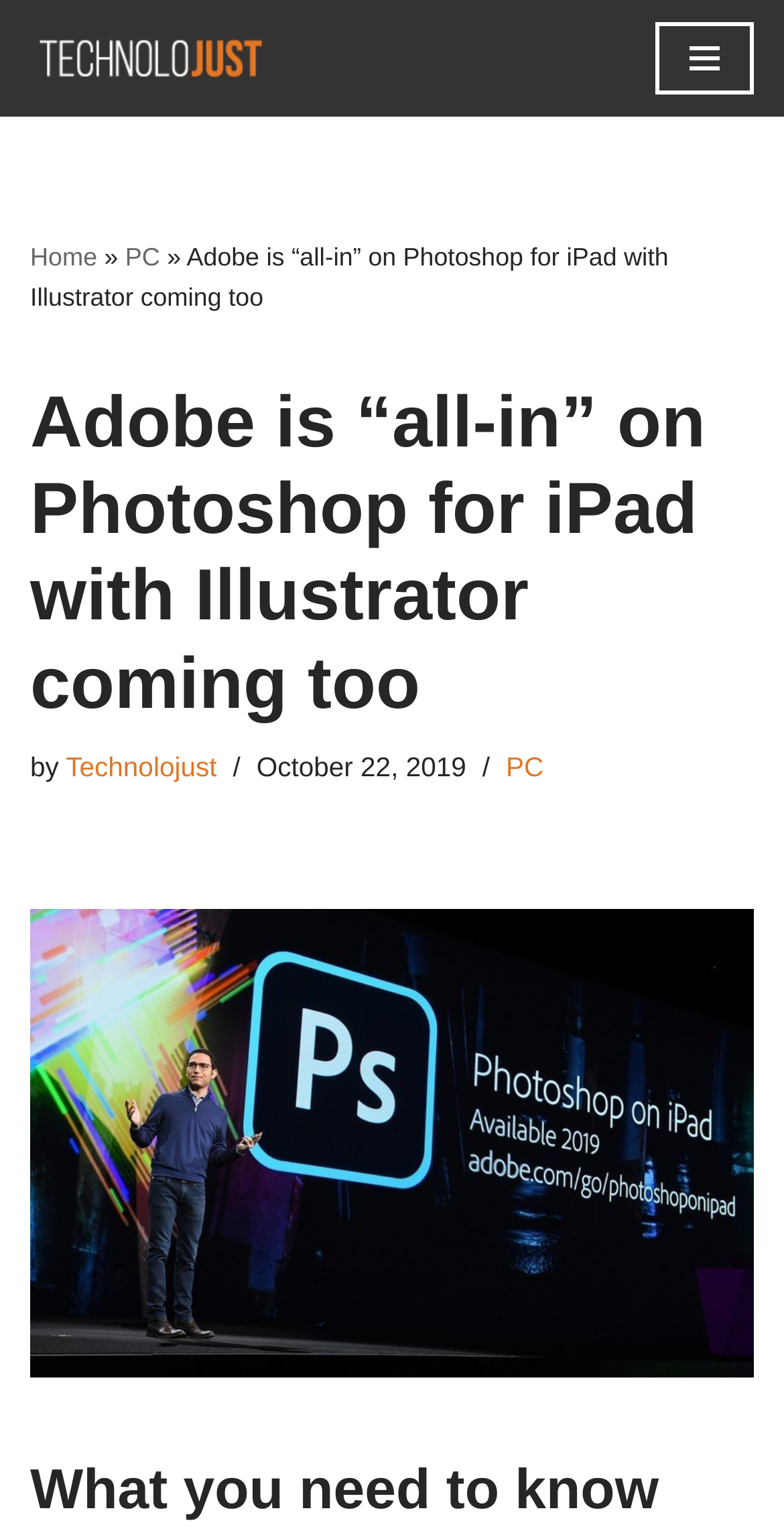Please locate the bounding box coordinates for the element that should be clicked to achieve the following instruction: "Read the heading 'What you need to know'". Ensure the coordinates are given as four float numbers between 0 and 1, i.e., [left, top, right, bottom].

[0.038, 0.951, 0.962, 0.999]